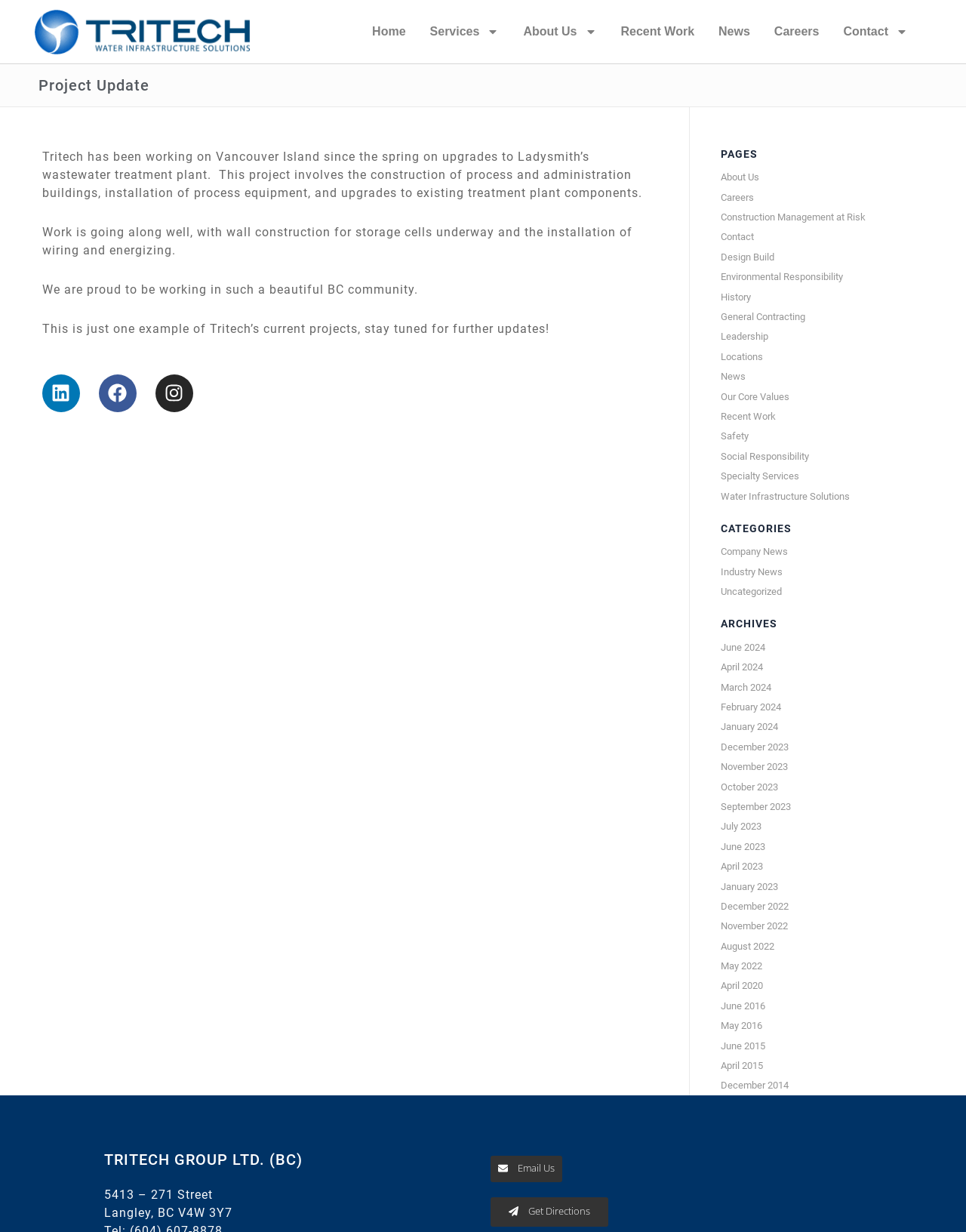Please specify the bounding box coordinates of the clickable region necessary for completing the following instruction: "Get Directions to Tritech Group Ltd.". The coordinates must consist of four float numbers between 0 and 1, i.e., [left, top, right, bottom].

[0.508, 0.972, 0.63, 0.996]